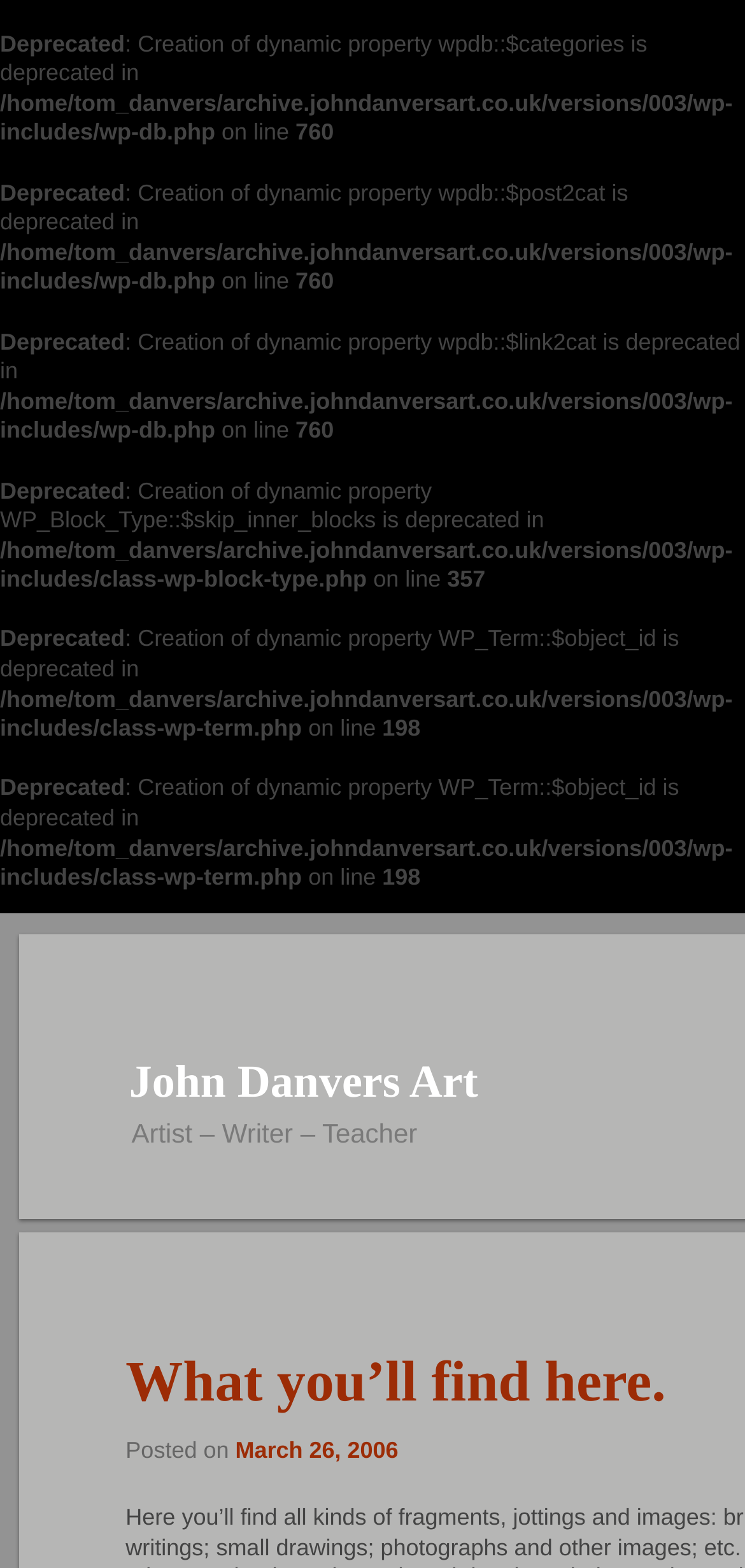Give the bounding box coordinates for the element described as: "March 26, 2006".

[0.316, 0.916, 0.535, 0.933]